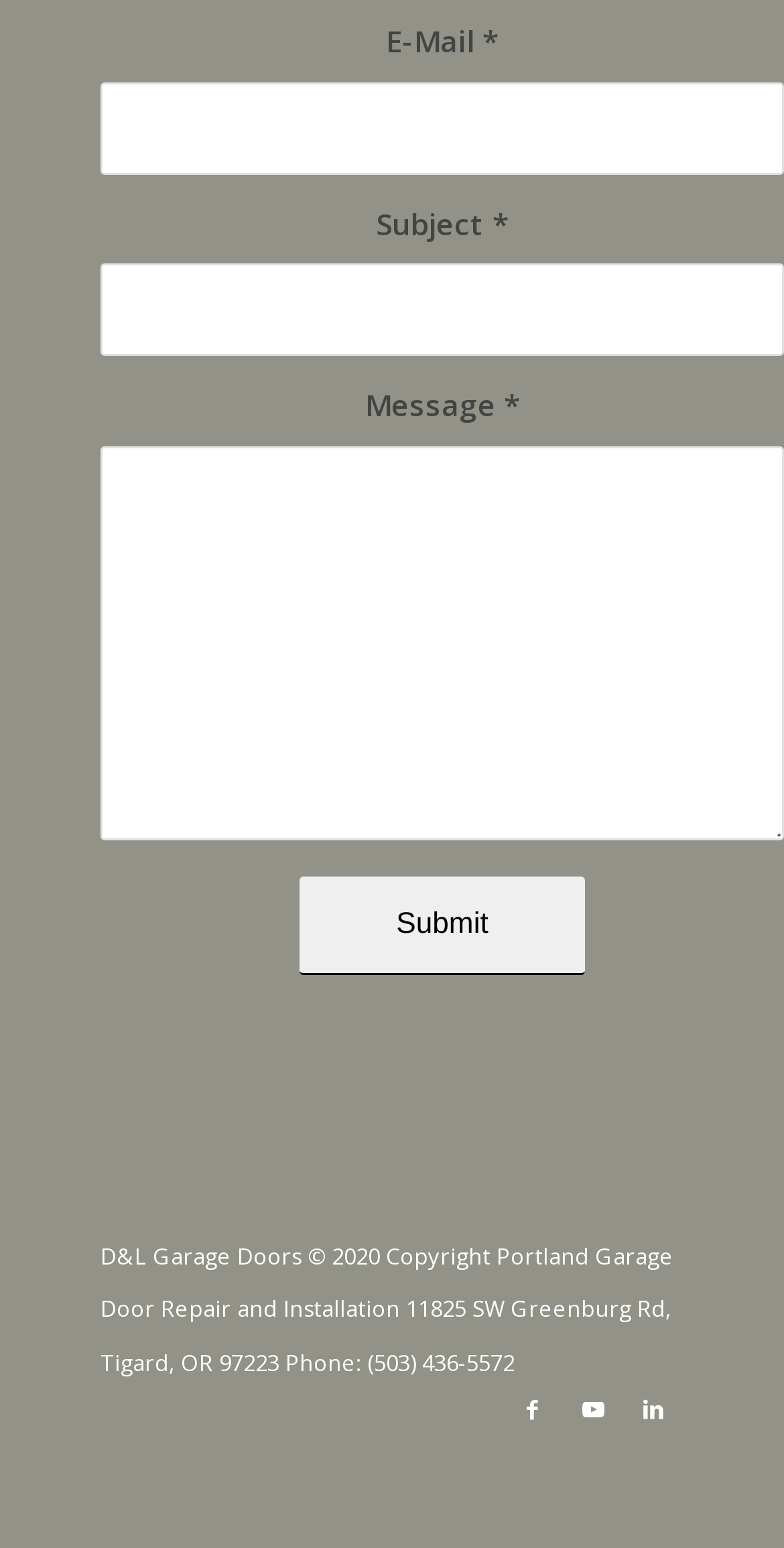How many social media links are there in the footer?
Look at the image and construct a detailed response to the question.

In the footer section, I found three social media links: 'Link to Facebook', 'Link to Youtube', and 'Link to LinkedIn'. These links likely direct users to the company's social media profiles.